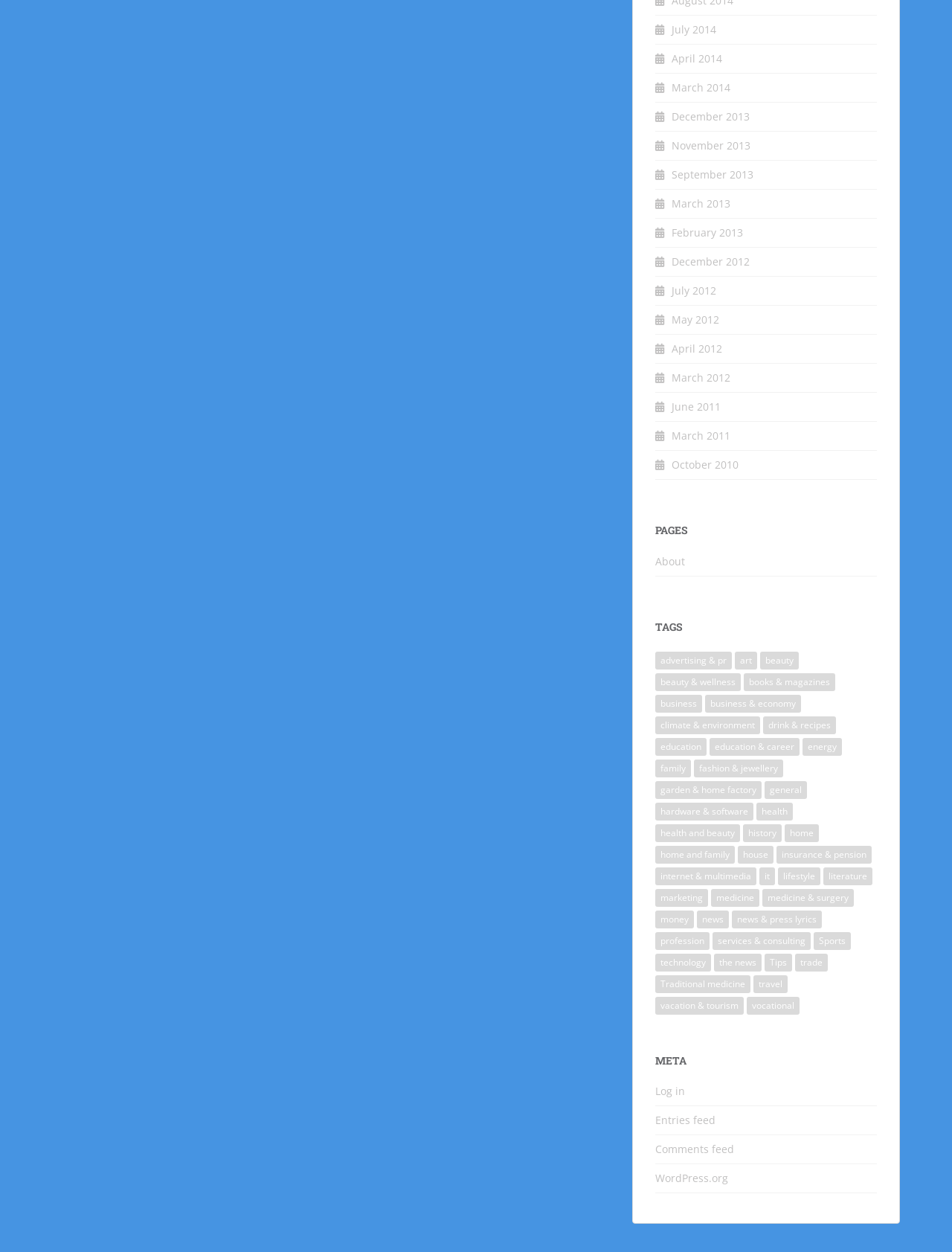What is the year with the most links?
Based on the image, give a one-word or short phrase answer.

2014